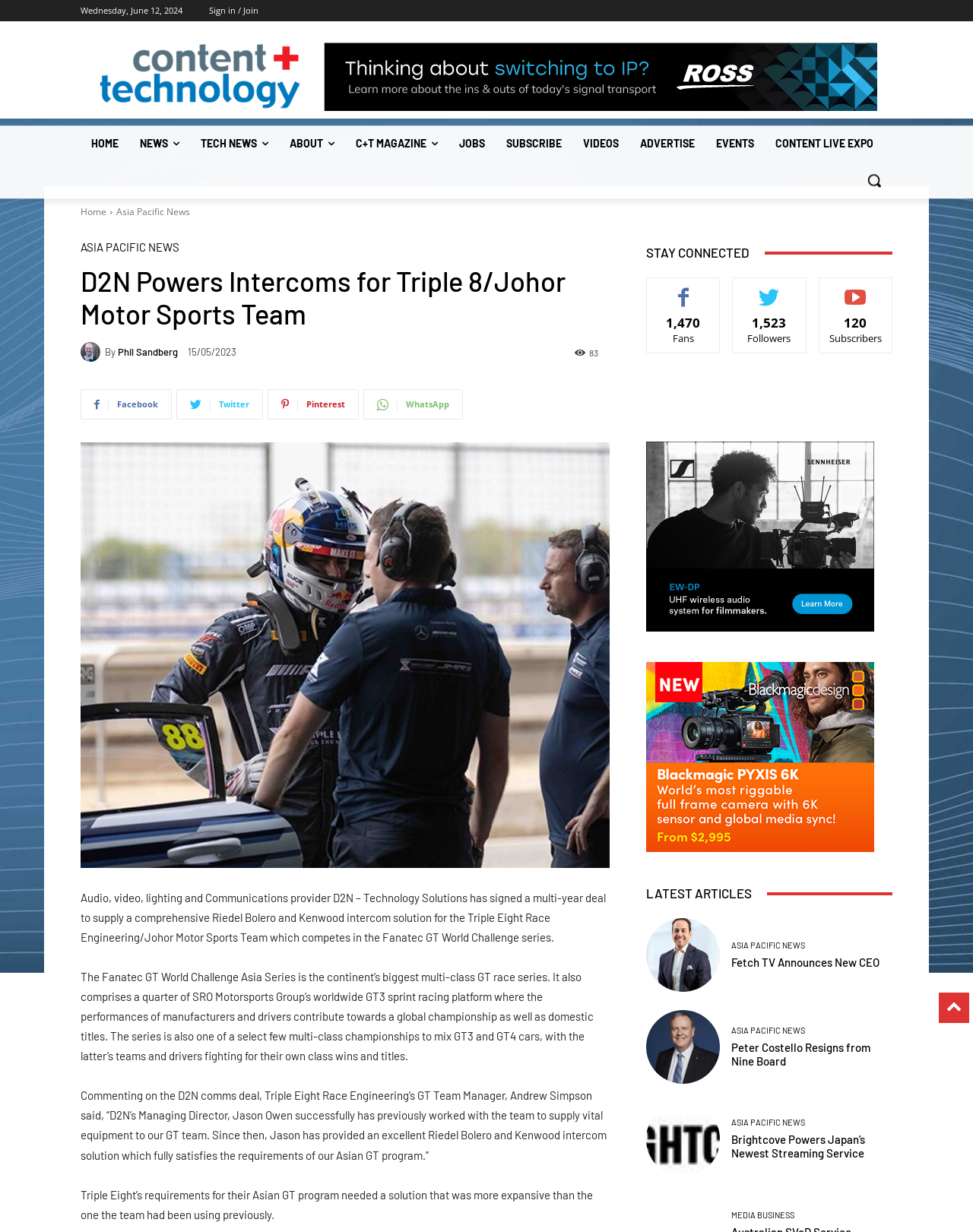Find and indicate the bounding box coordinates of the region you should select to follow the given instruction: "Search for something".

[0.88, 0.132, 0.917, 0.161]